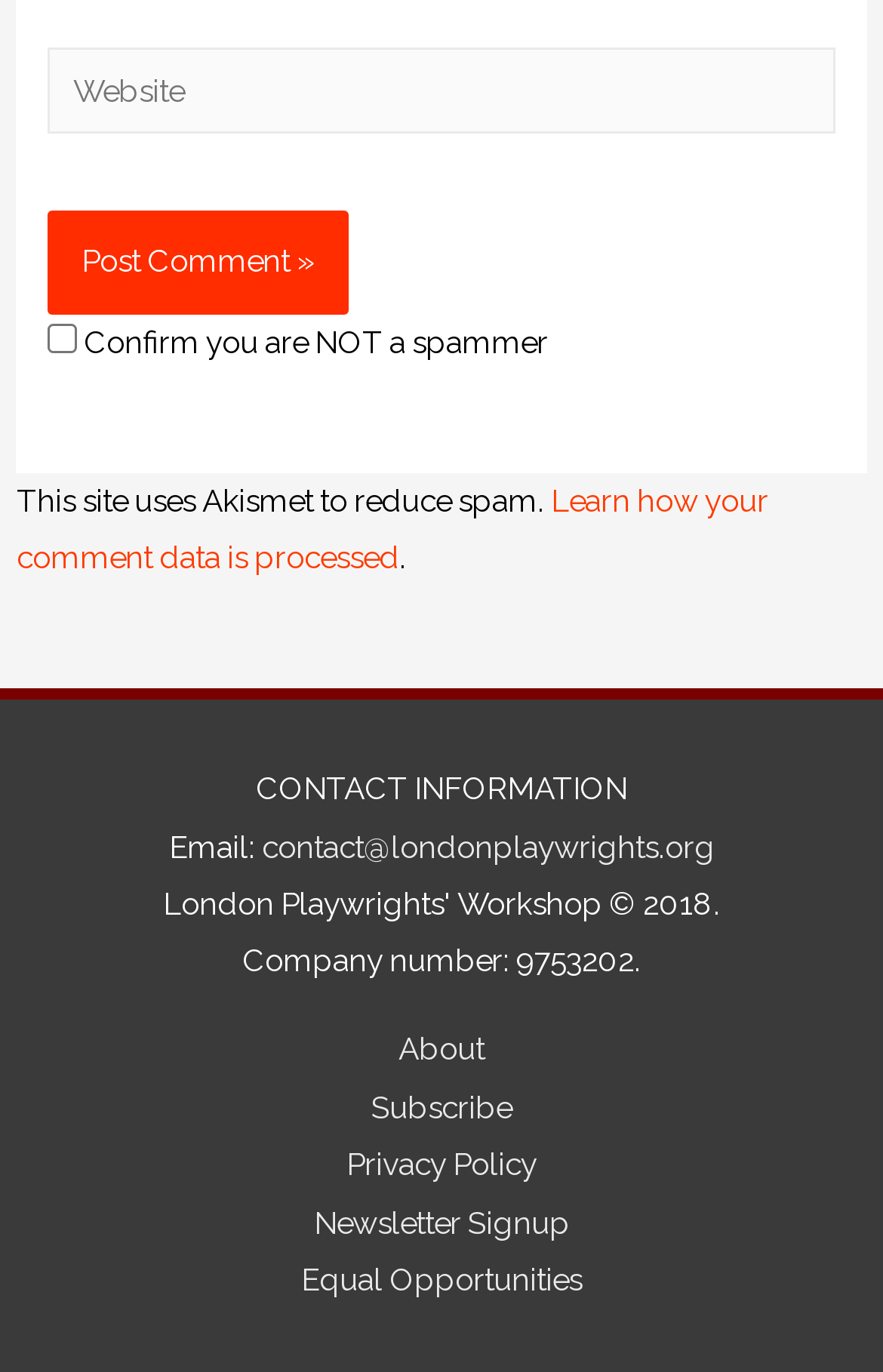What is the name of the spam reduction tool used on this site?
Provide an in-depth and detailed explanation in response to the question.

The name of the spam reduction tool is mentioned in the text 'This site uses Akismet to reduce spam.' This suggests that the website uses Akismet to prevent spam comments and activities.